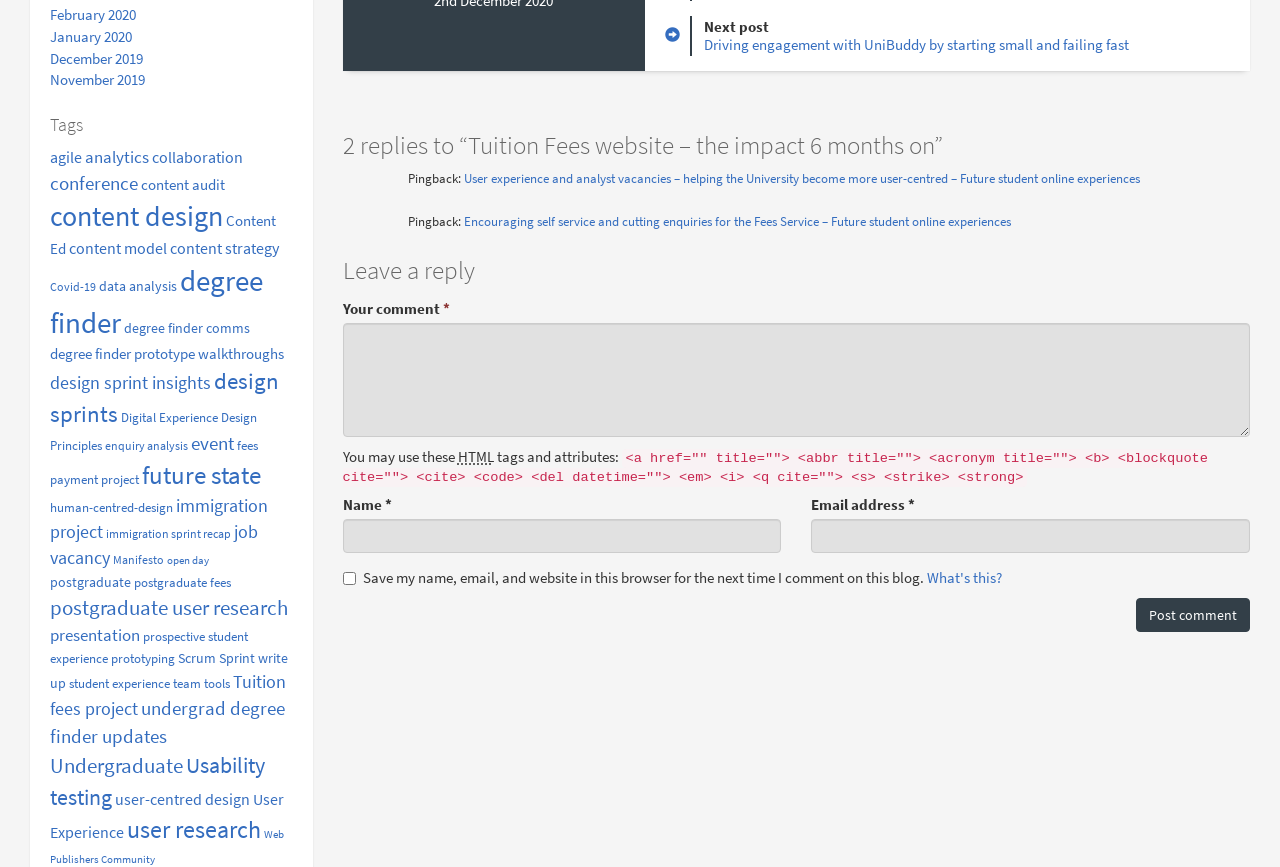Please mark the bounding box coordinates of the area that should be clicked to carry out the instruction: "Click on the 'Post comment' button".

[0.888, 0.69, 0.977, 0.729]